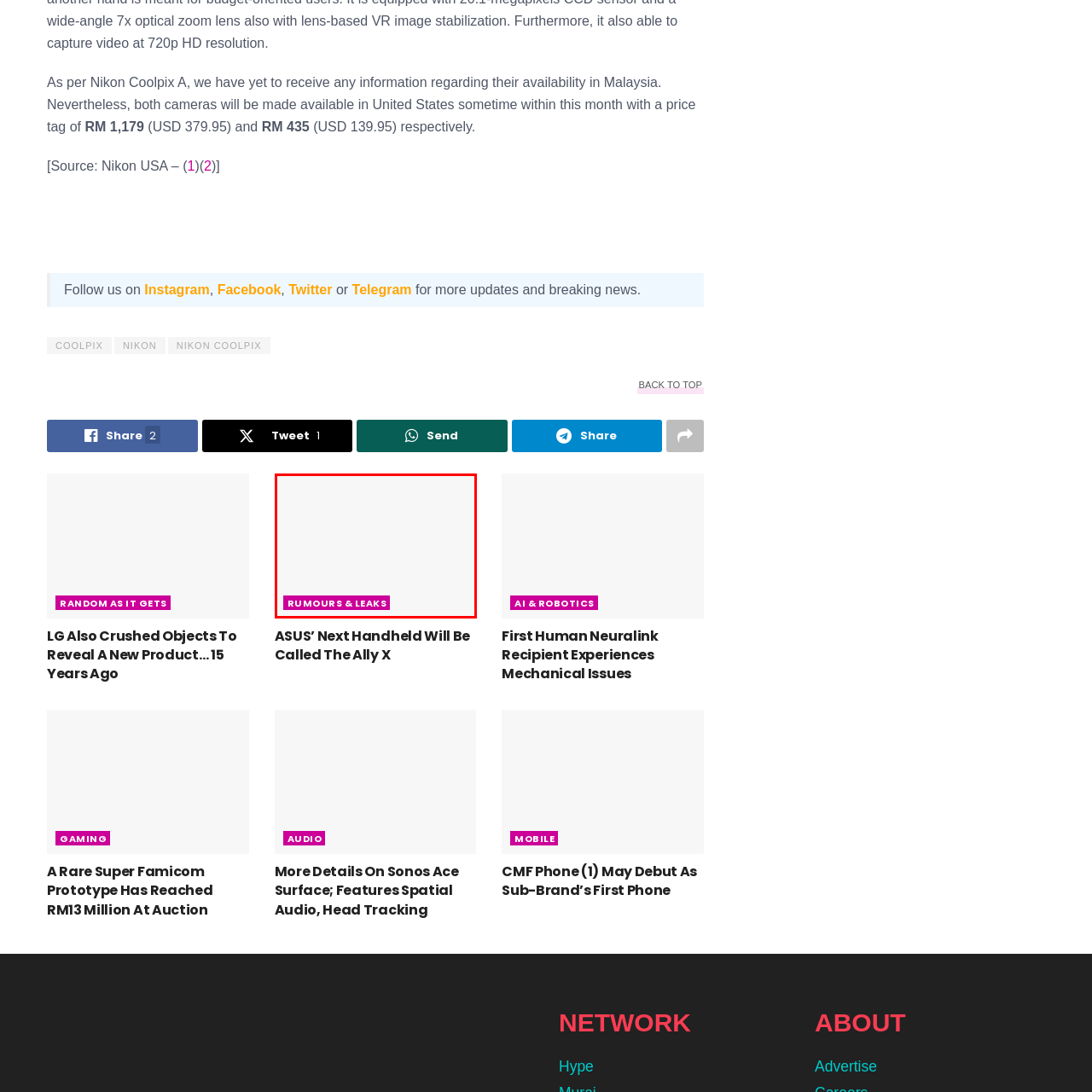Describe in detail what you see in the image highlighted by the red border.

The image features a striking banner titled "RUMOURS & LEAKS," rendered in bold, capital letters with a vibrant pink background. This design choice grabs attention and conveys a sense of urgency, commonly associated with the latest updates and controversial information in technology and product launches. Such banners are typically used in articles or sections that emphasize speculation or unconfirmed news, making it an inviting prompt for readers interested in staying informed about upcoming products, features, or industry developments.